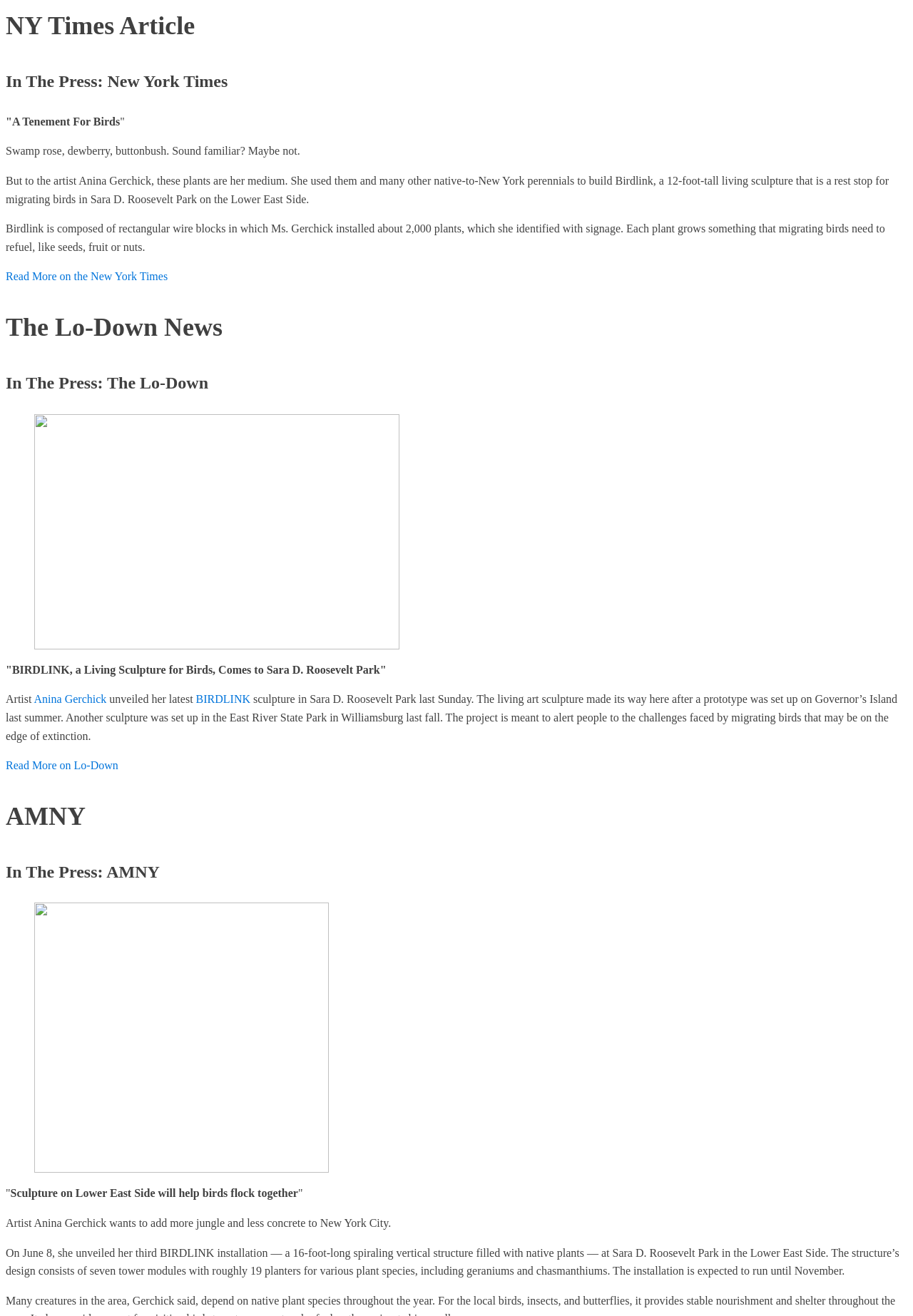Respond to the question with just a single word or phrase: 
What is the name of the living sculpture mentioned in the articles?

BIRDLINK